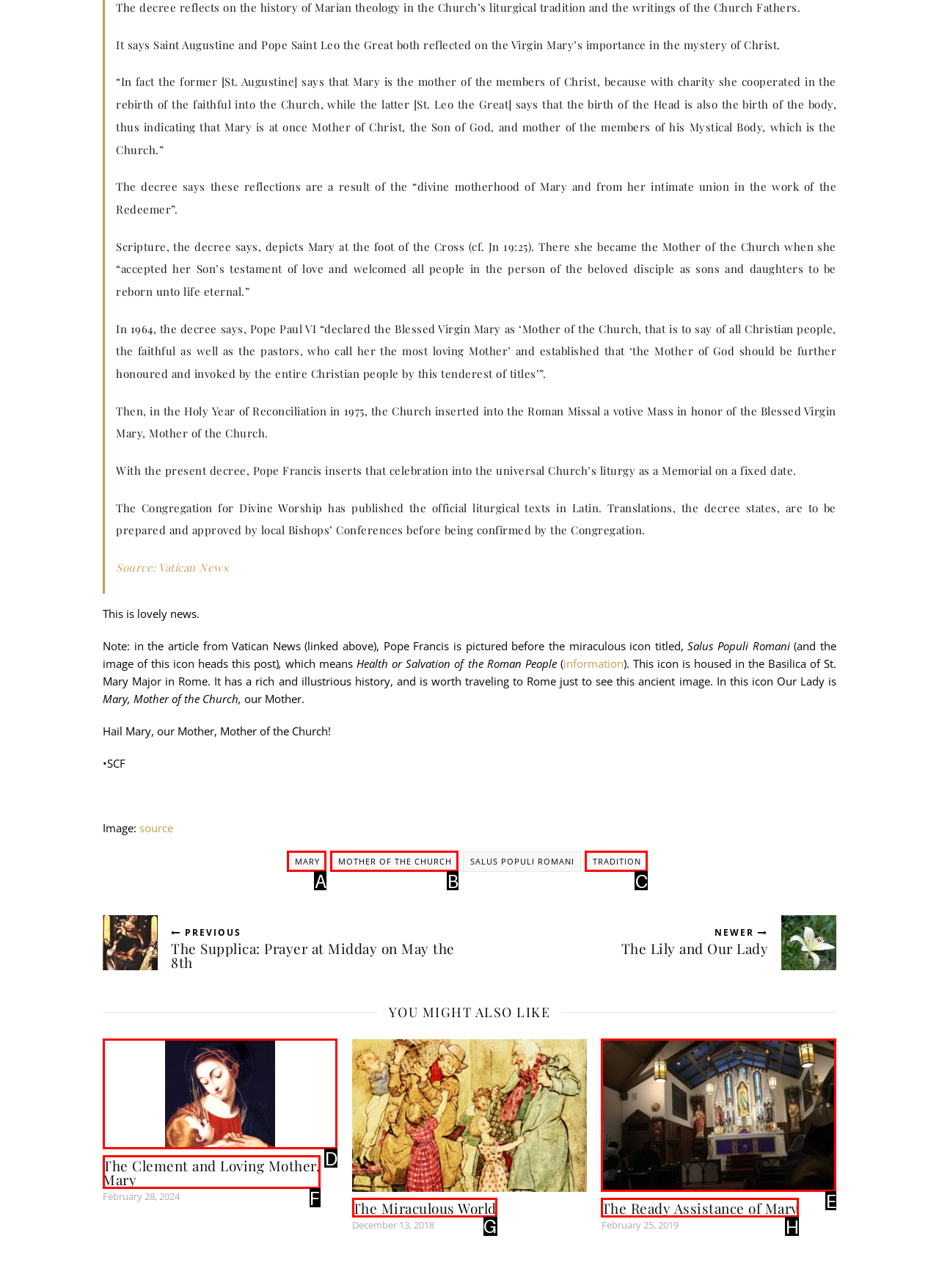Determine the letter of the element to click to accomplish this task: Read about the Miraculous World. Respond with the letter.

G